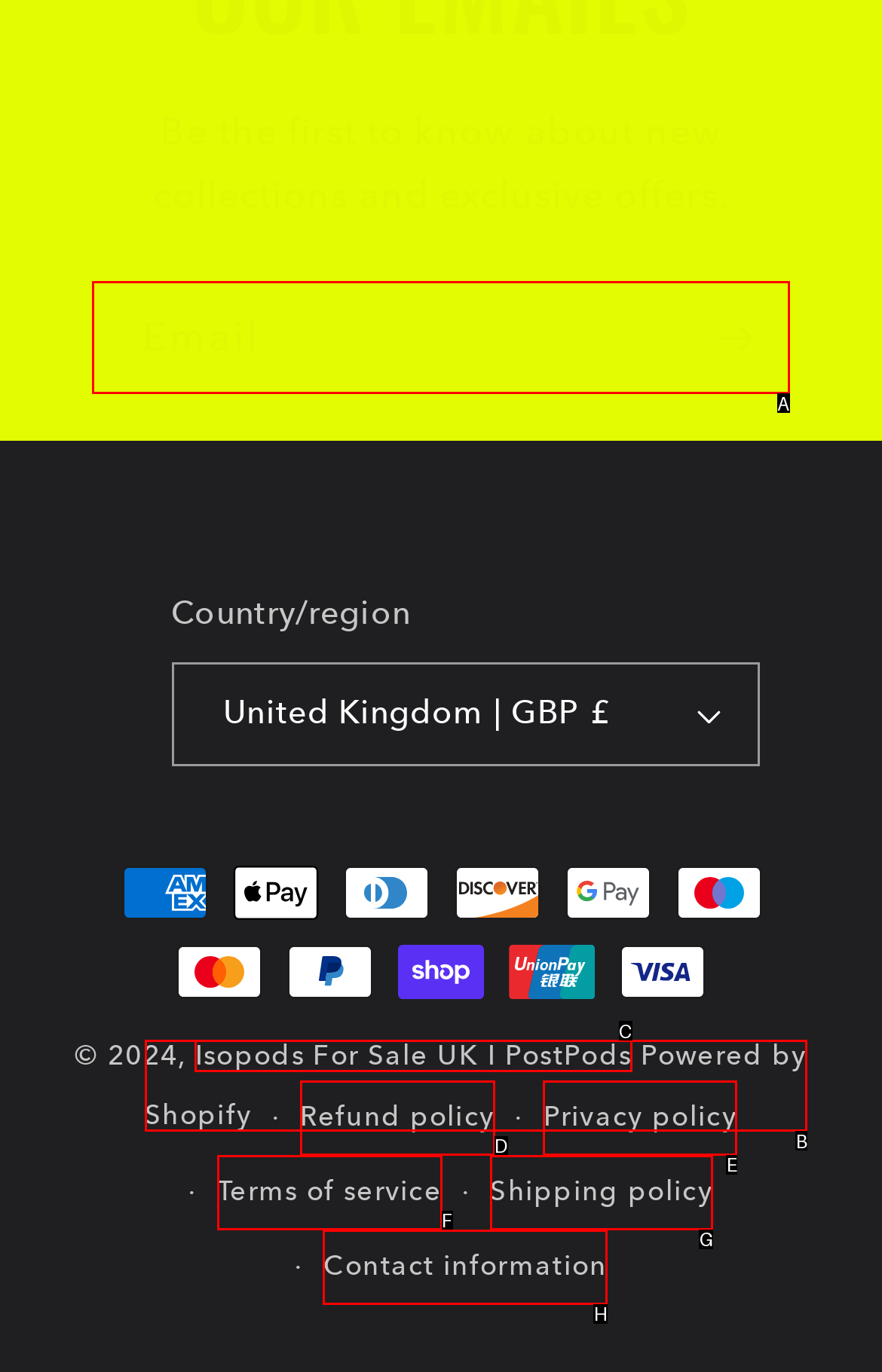Please indicate which HTML element to click in order to fulfill the following task: Enter email address Respond with the letter of the chosen option.

A